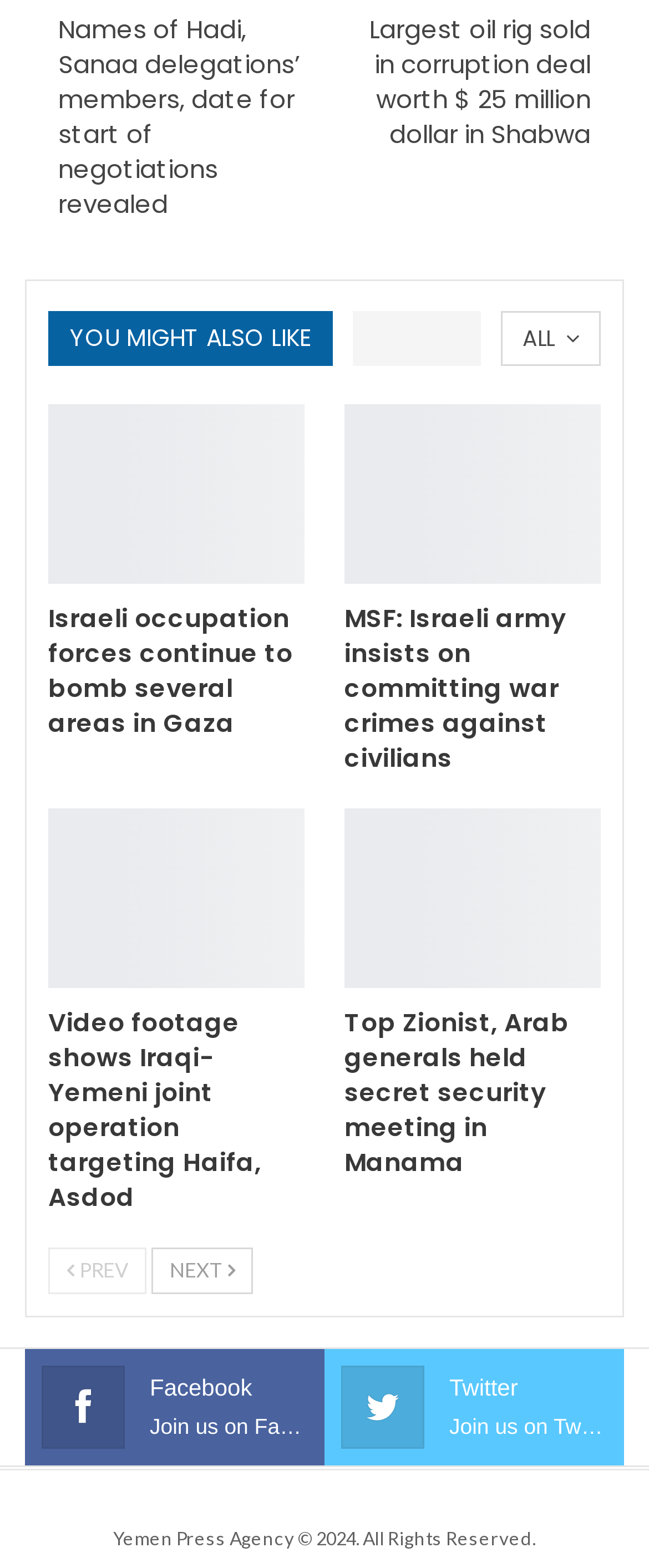Please determine the bounding box coordinates for the element with the description: "TwitterJoin us on Twitter".

[0.526, 0.873, 0.936, 0.922]